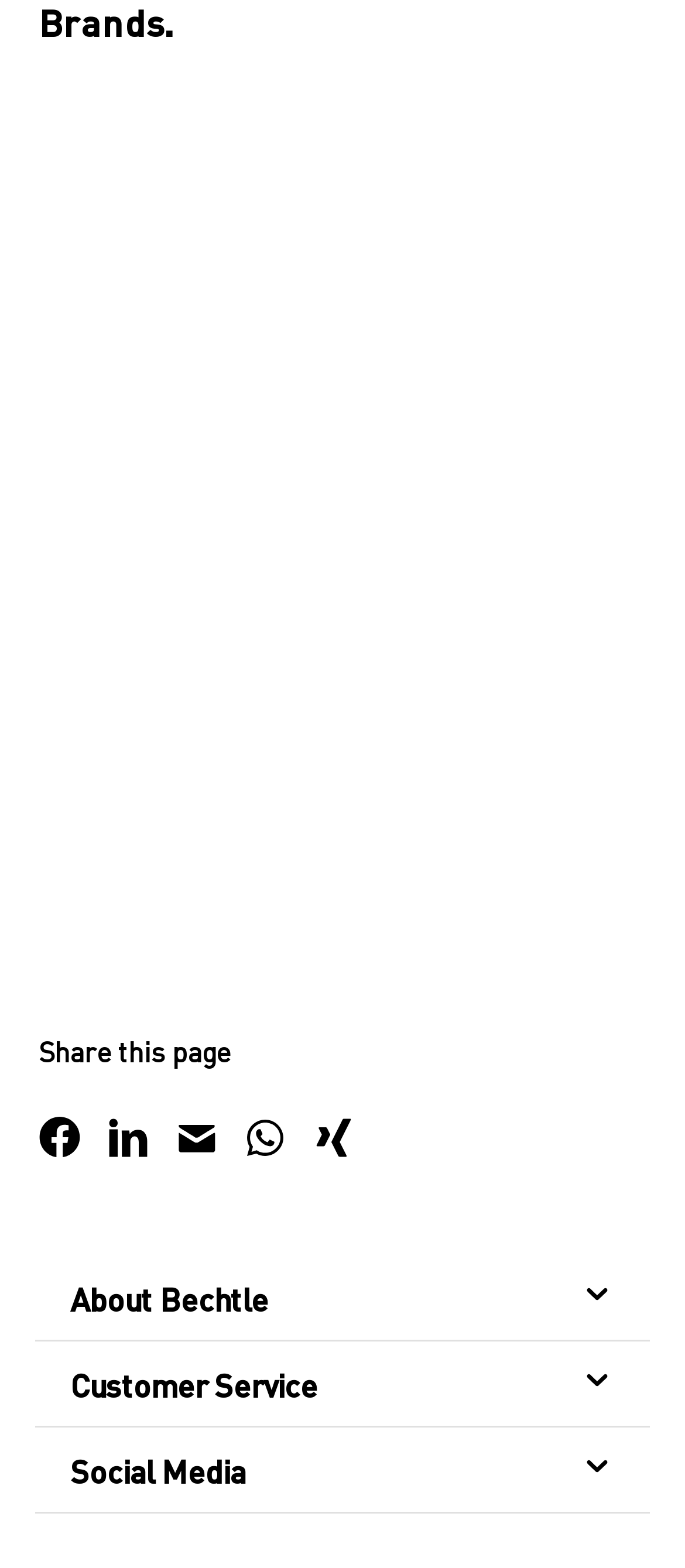Given the description of a UI element: "aria-label="menu-button"", identify the bounding box coordinates of the matching element in the webpage screenshot.

None